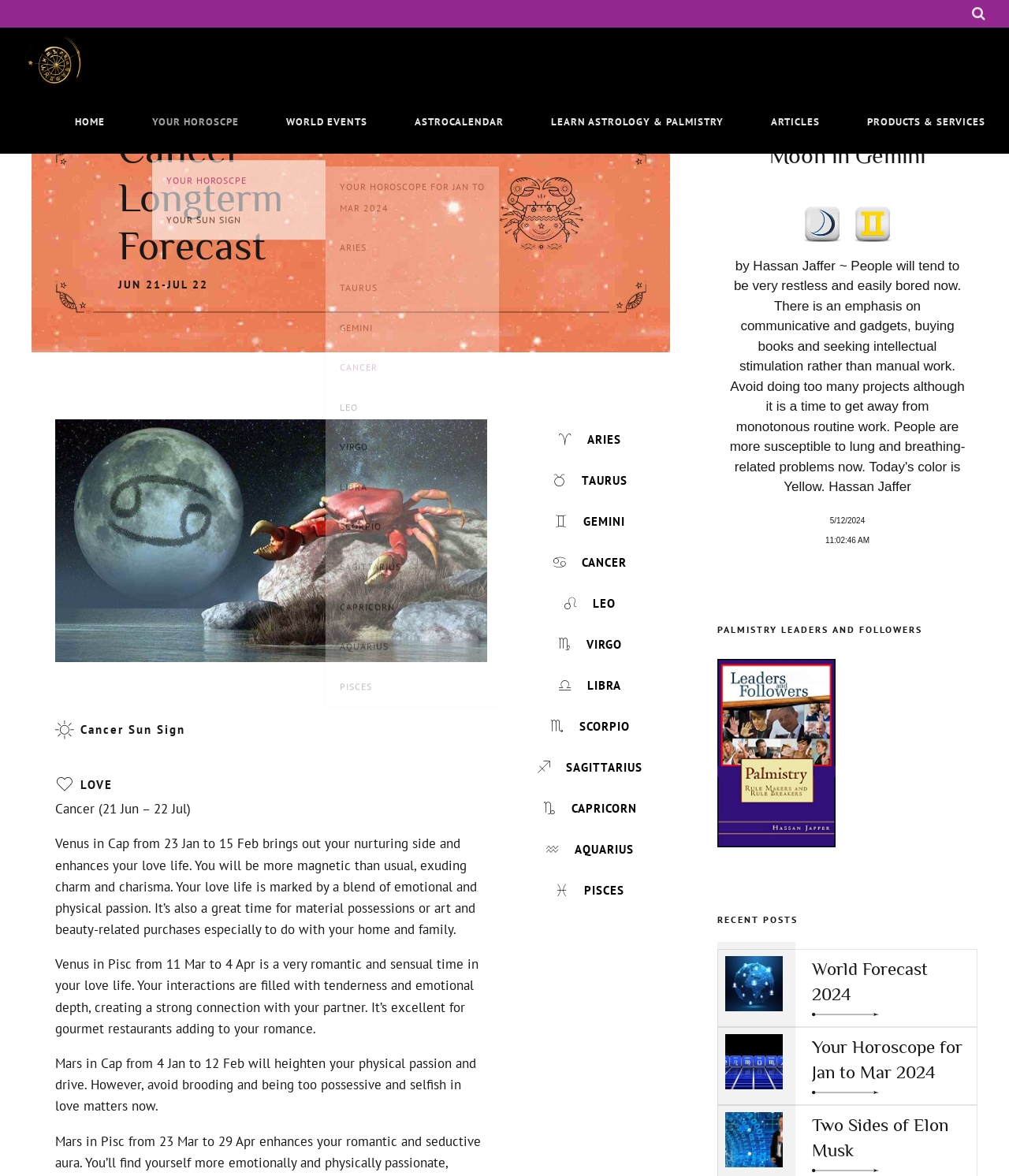Determine the main text heading of the webpage and provide its content.

Cancer Longterm Forecast